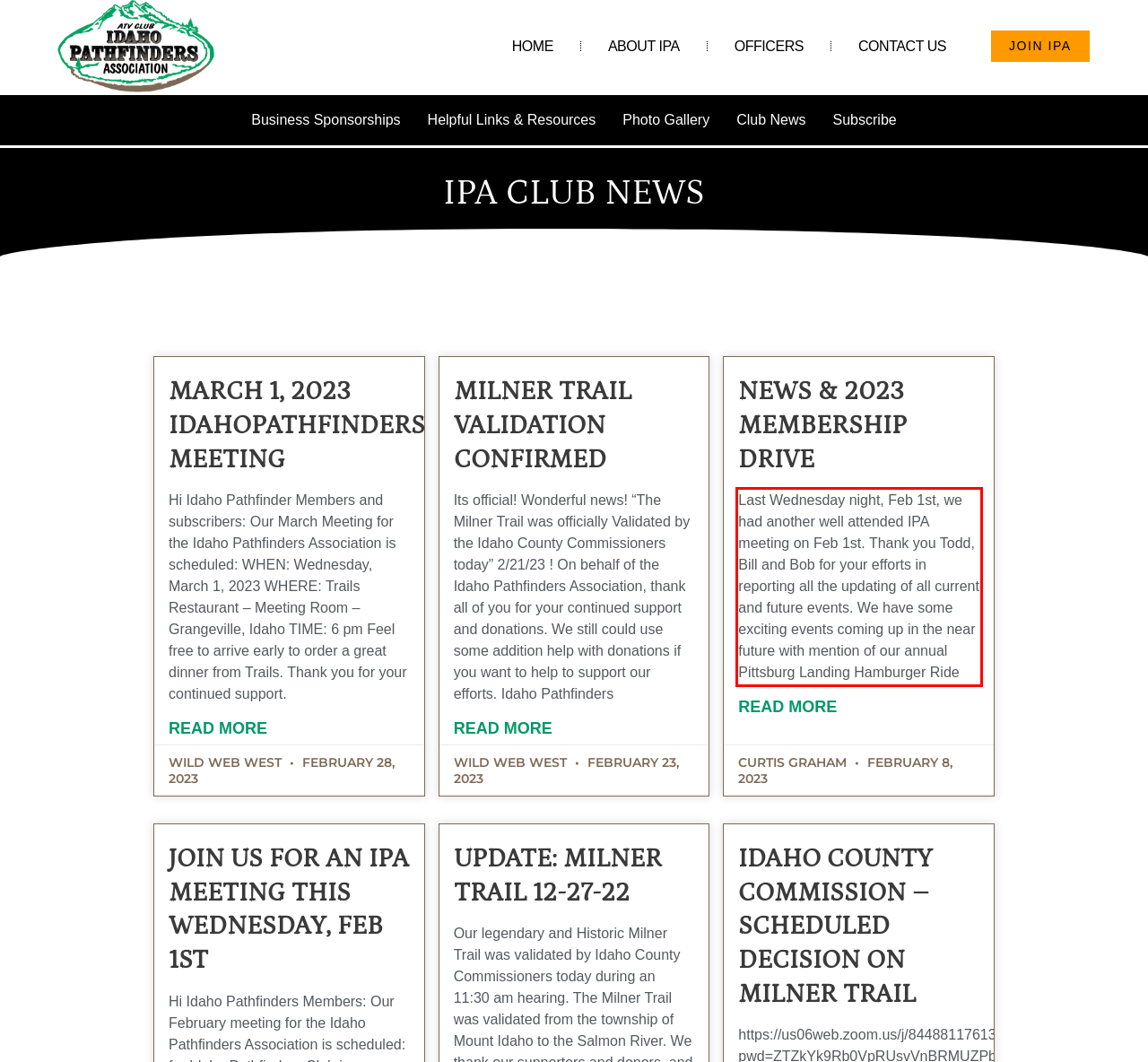Given the screenshot of a webpage, identify the red rectangle bounding box and recognize the text content inside it, generating the extracted text.

Last Wednesday night, Feb 1st, we had another well attended IPA meeting on Feb 1st. Thank you Todd, Bill and Bob for your efforts in reporting all the updating of all current and future events. We have some exciting events coming up in the near future with mention of our annual Pittsburg Landing Hamburger Ride